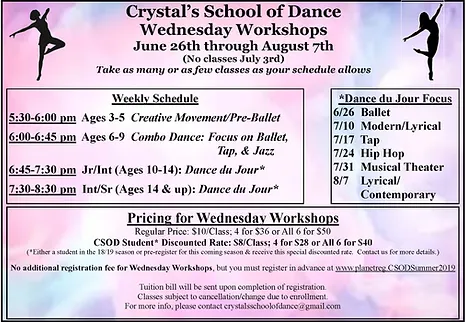Compose a detailed narrative for the image.

The image displays a vibrant flyer for Crystal's School of Dance, promoting their Wednesday Workshops running from June 26th to August 7th, with no sessions on July 3rd. The flyer outlines a detailed weekly schedule, including classes for various age groups: Creative Movement/Pre-Ballet for ages 3-5, a Combo Dance class focusing on Ballet, Tap, and Jazz for ages 6-9, and specialized Dance du Jour classes for older students. Additionally, it lists the pricing options for the workshops, indicating costs for individual classes as well as discounts for multiple enrollments. The design features a dynamic dance silhouette, enhancing the energetic theme of the program.